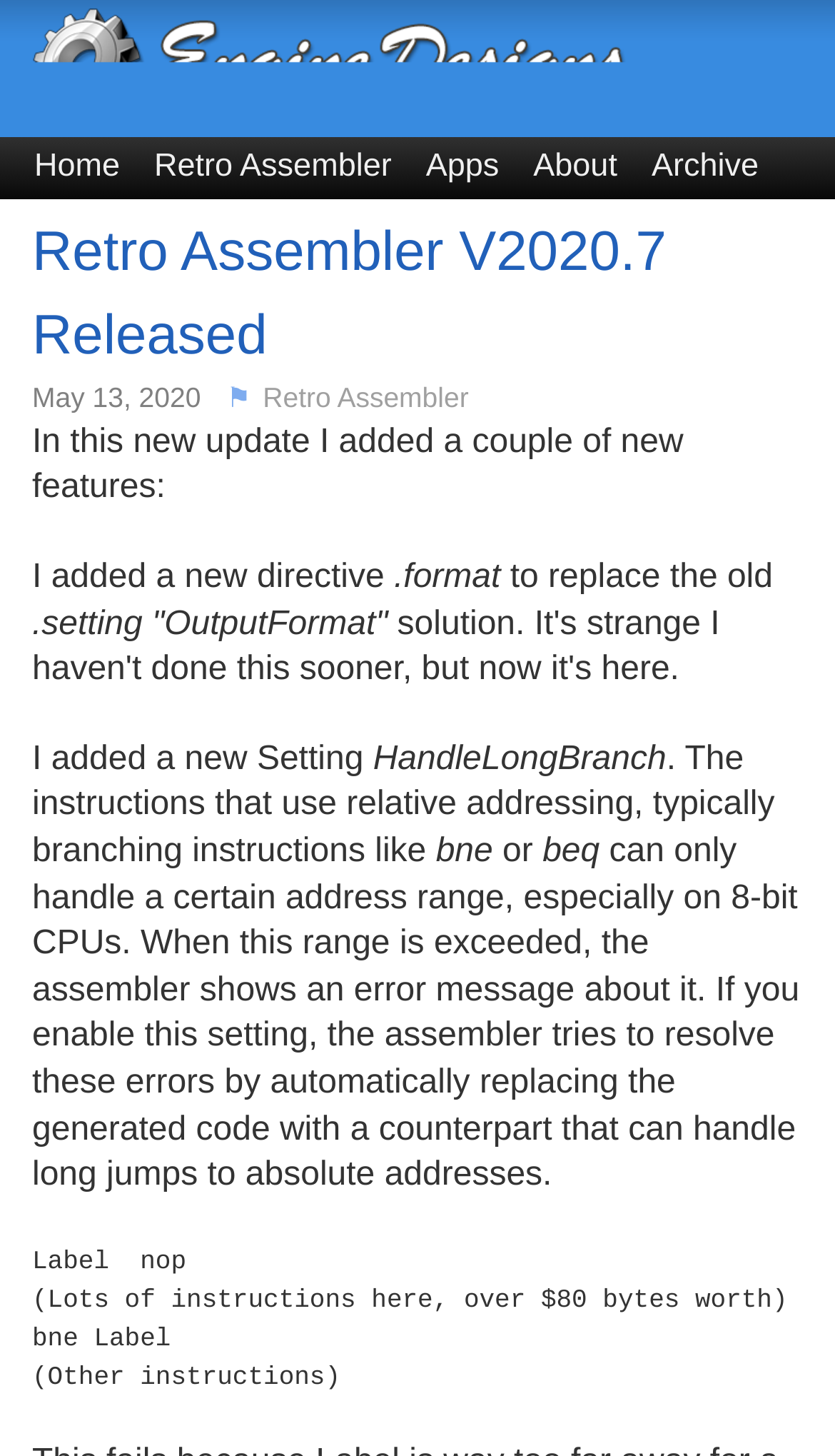Explain the webpage's design and content in an elaborate manner.

The webpage is about the release of Retro Assembler V2020.7, specifically highlighting the new features and updates in this version. At the top, there are five navigation links: "Home", "Retro Assembler", "Apps", "About", and "Archive", aligned horizontally across the page.

Below the navigation links, there is a header section with a large heading "Retro Assembler V2020.7 Released" and a subheading "May 13, 2020" along with a symbol "⚑". To the right of the subheading, there is a link to "Retro Assembler".

The main content of the page is divided into several paragraphs. The first paragraph introduces the new update, stating that it includes a couple of new features. The following paragraphs explain these features in detail, including the addition of a new directive ".format" to replace the old ".setting "OutputFormat"", and a new setting "HandleLongBranch" to handle long jumps to absolute addresses in branching instructions like "bne" or "beq".

The text is accompanied by a code snippet example, which demonstrates the use of the new setting. The code snippet is indented and formatted to show the structure of the assembly code.

Overall, the webpage provides a detailed description of the new features and updates in Retro Assembler V2020.7, targeting an audience familiar with assembly programming and retro computing.